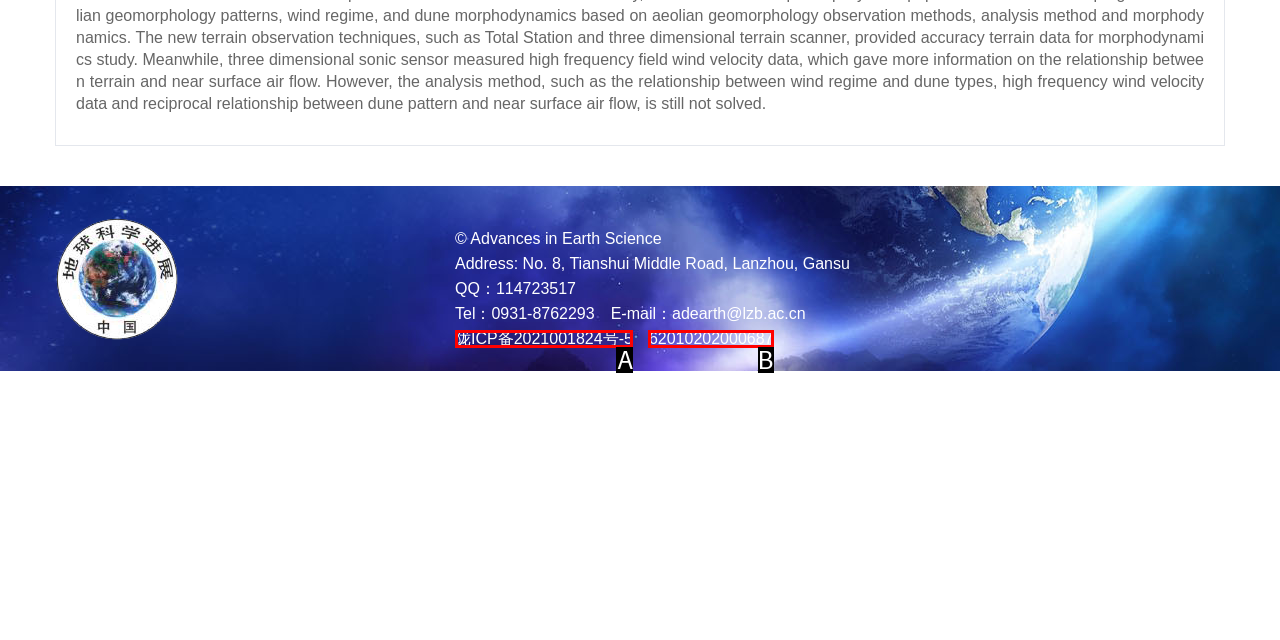Determine the UI element that matches the description: 62010202000687
Answer with the letter from the given choices.

B